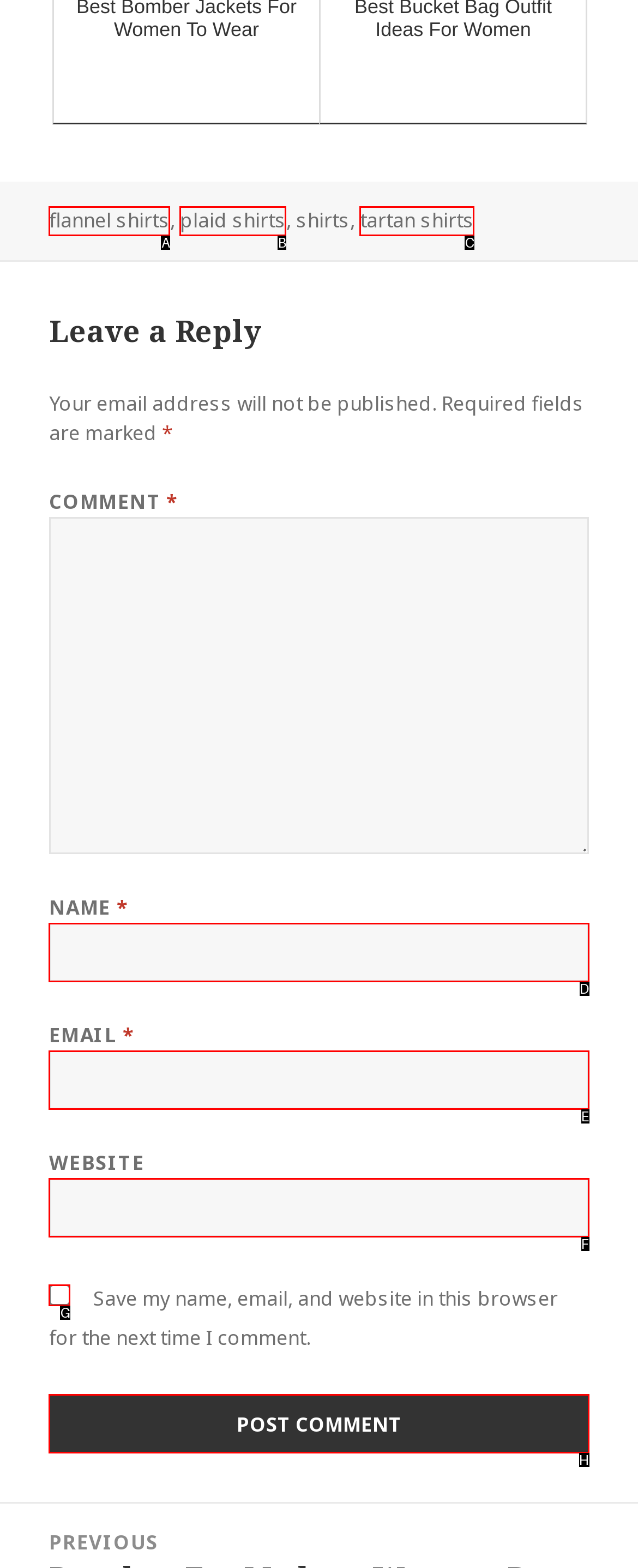Using the element description: alt="Weed plaza Australia", select the HTML element that matches best. Answer with the letter of your choice.

None